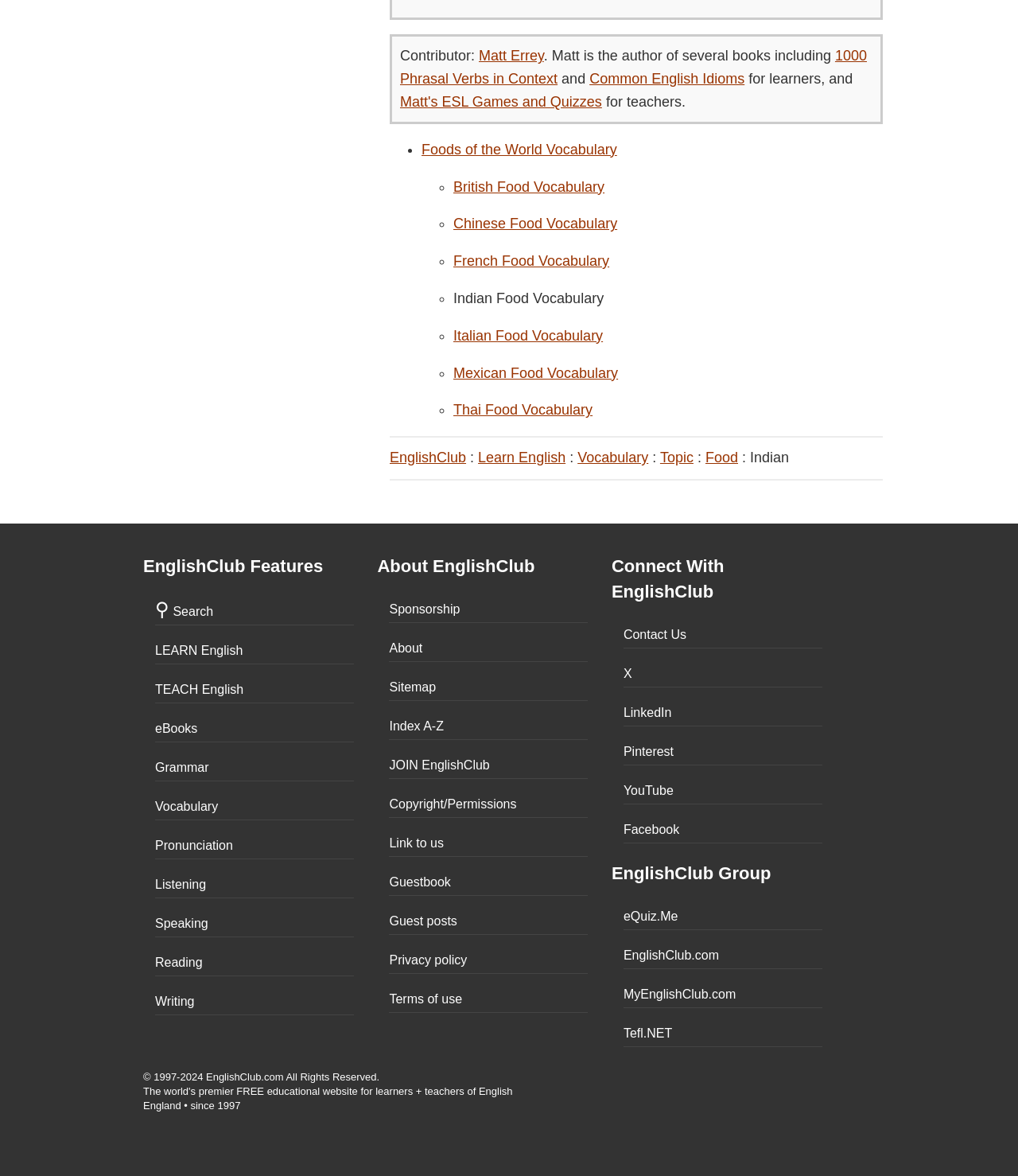Determine the bounding box coordinates of the area to click in order to meet this instruction: "Contact 'EnglishClub' through the 'Contact Us' link".

[0.612, 0.534, 0.674, 0.545]